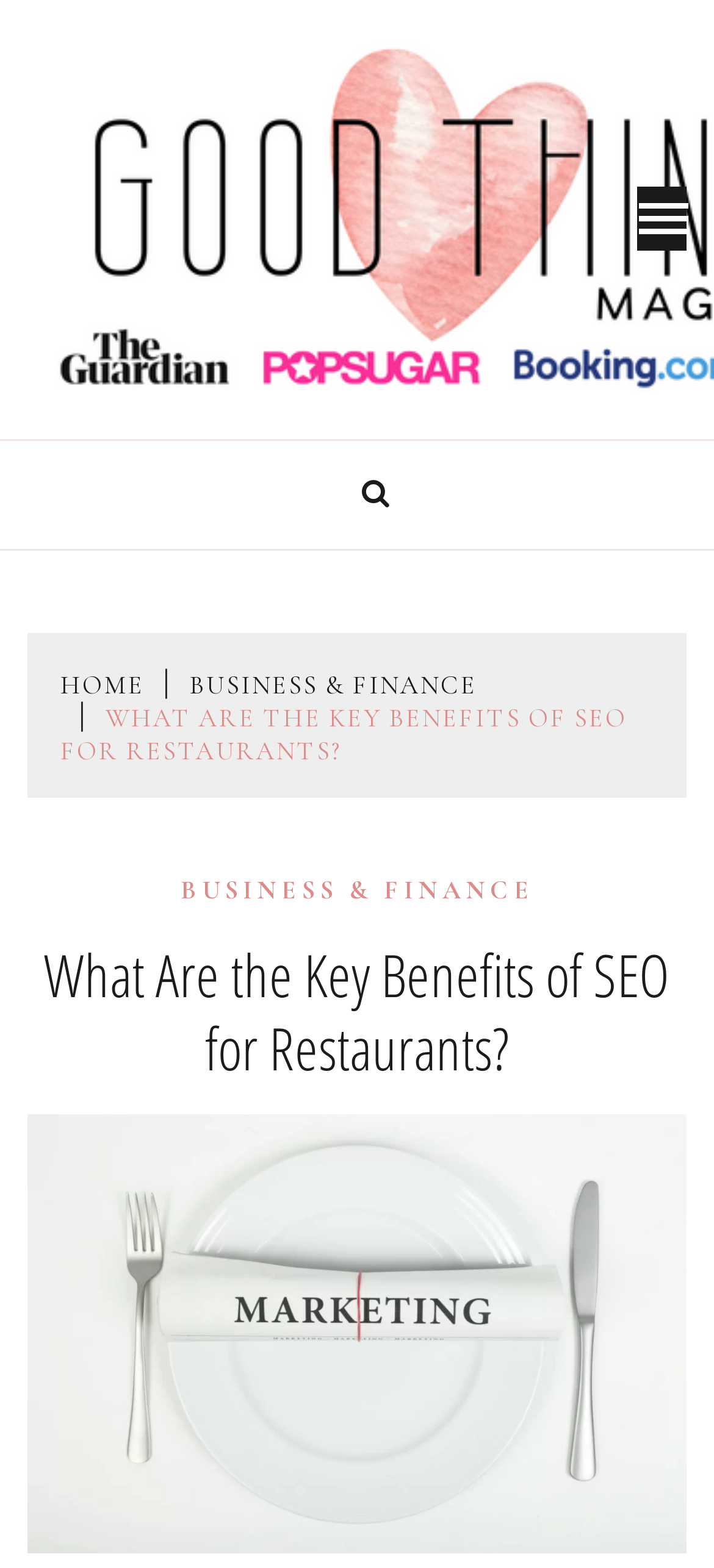What is the name of the magazine?
Based on the image, please offer an in-depth response to the question.

The name of the magazine can be found in the top-left corner of the webpage, where it is written as 'Good Things Magazine' in two different font sizes.